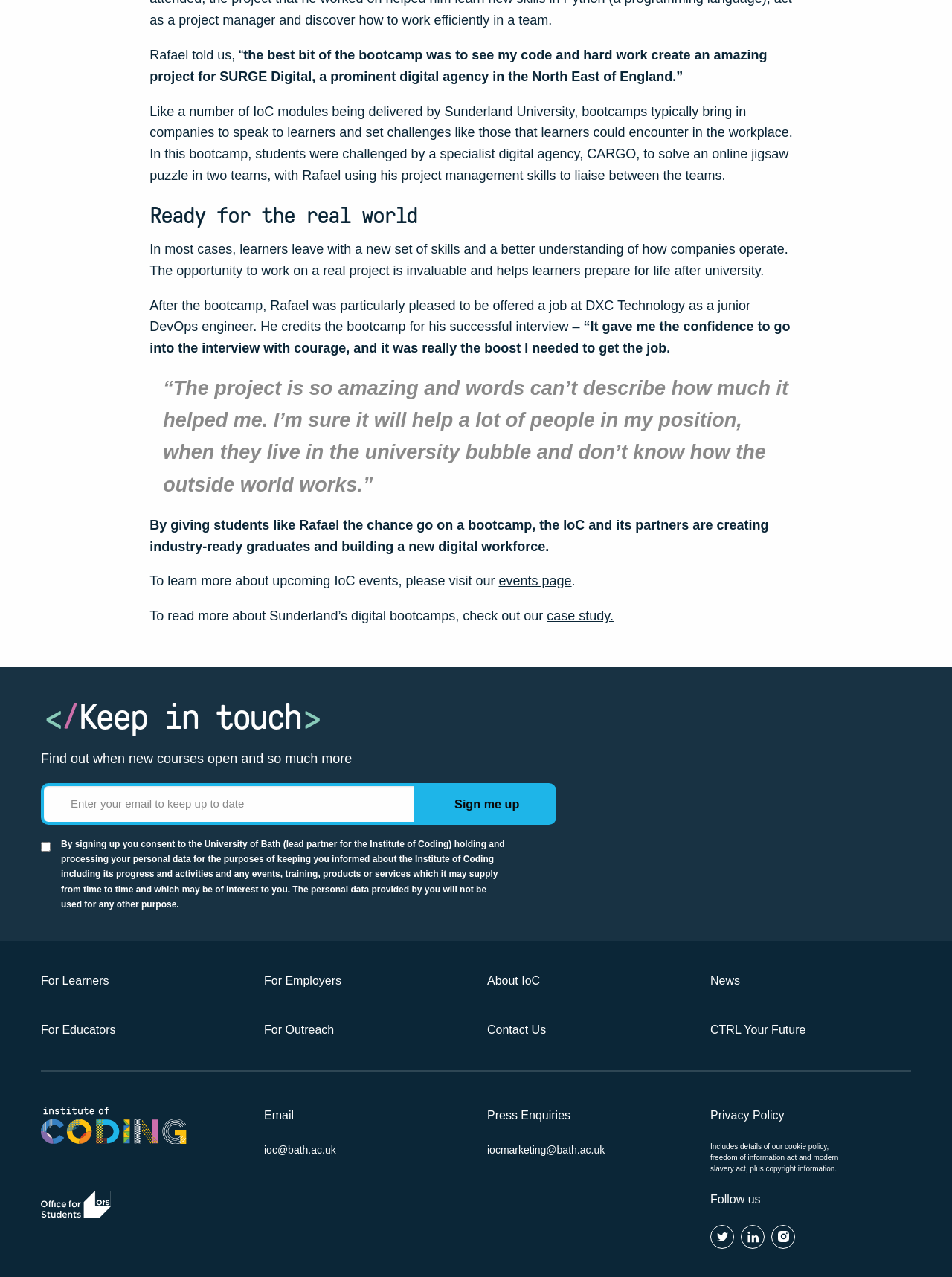Find the bounding box coordinates for the element that must be clicked to complete the instruction: "Sign up for updates". The coordinates should be four float numbers between 0 and 1, indicated as [left, top, right, bottom].

[0.043, 0.613, 0.439, 0.646]